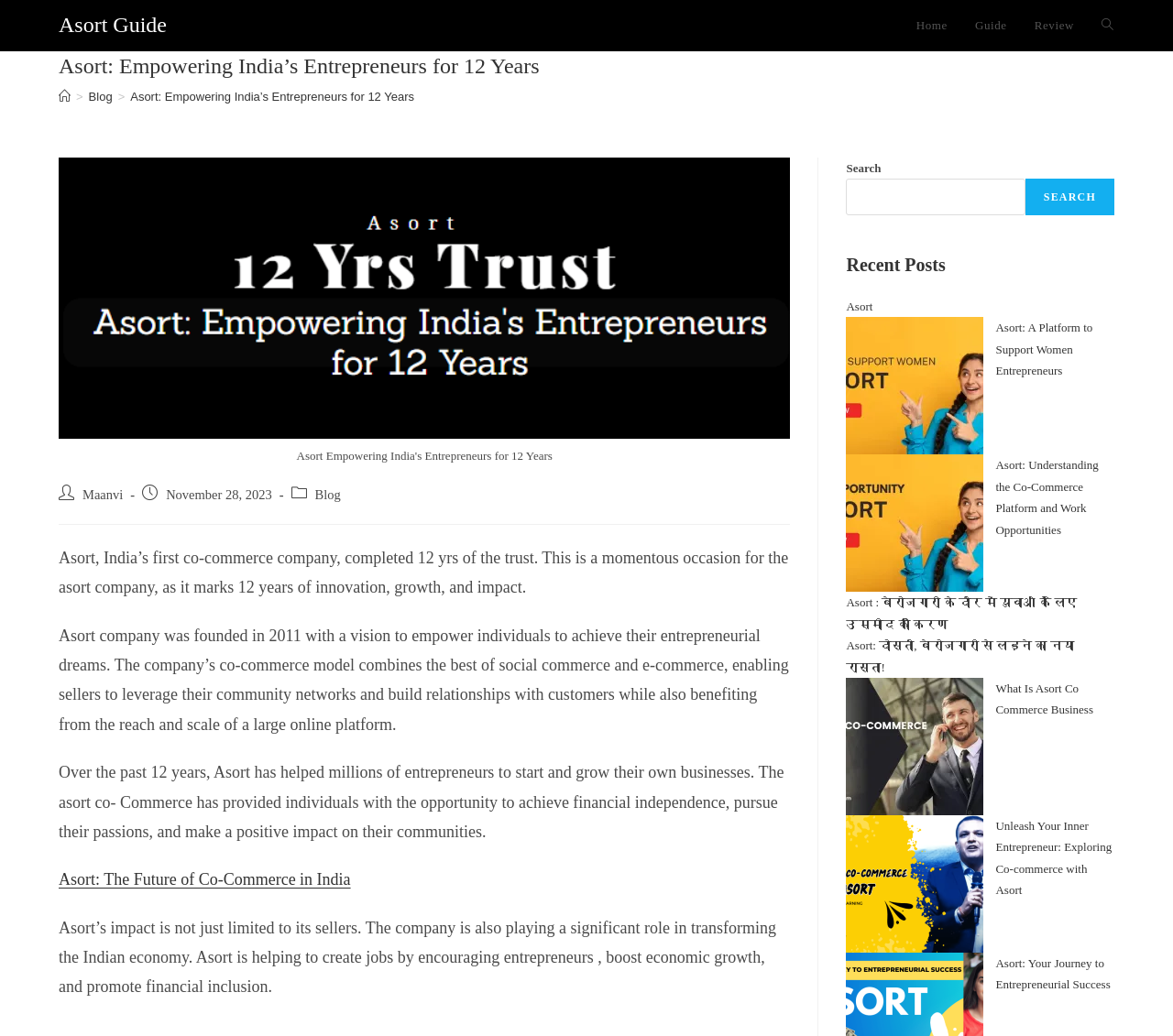Identify the bounding box coordinates of the clickable section necessary to follow the following instruction: "Explore the 'Review' section". The coordinates should be presented as four float numbers from 0 to 1, i.e., [left, top, right, bottom].

[0.87, 0.0, 0.927, 0.05]